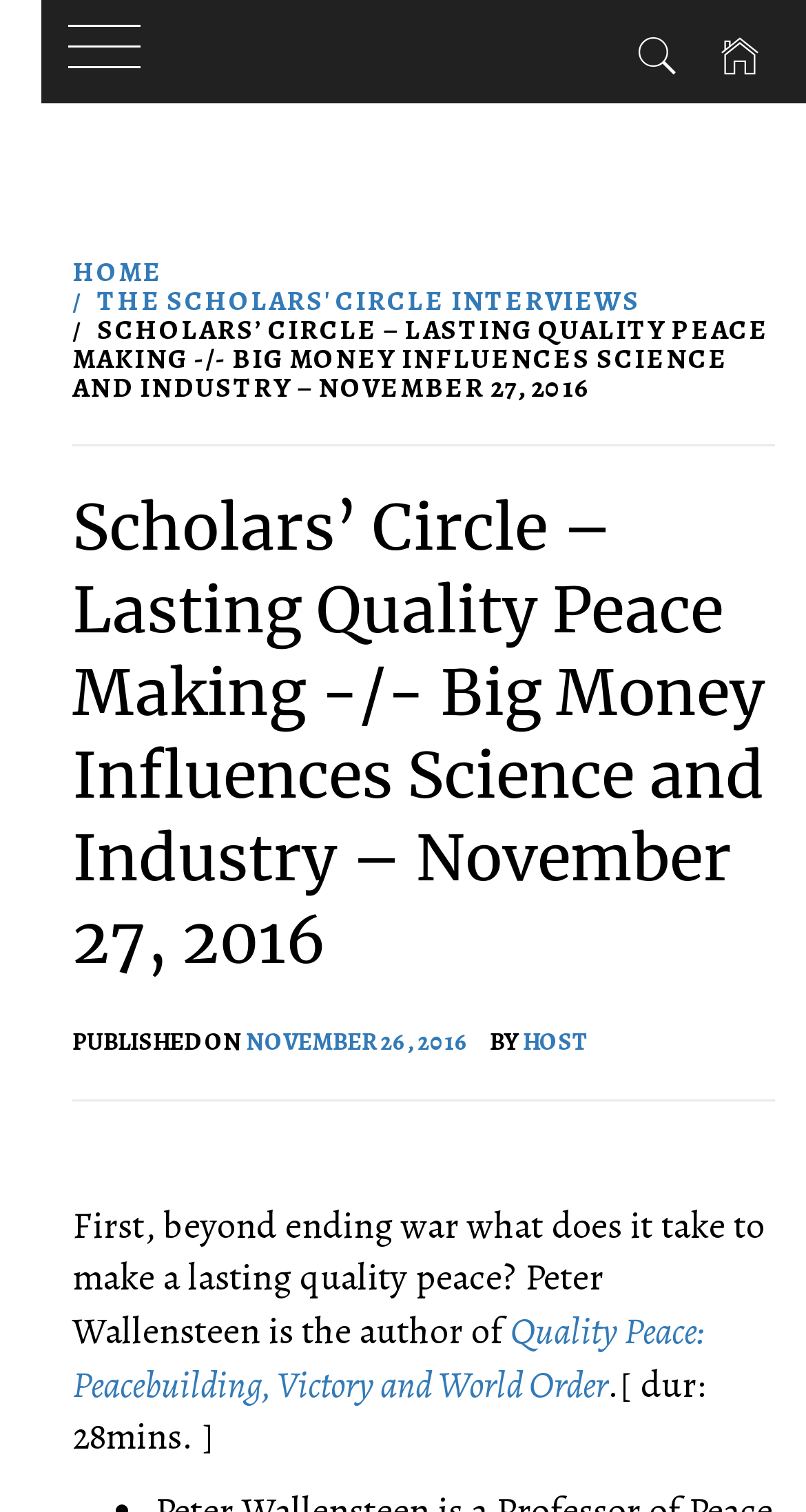Given the element description "Home", identify the bounding box of the corresponding UI element.

[0.09, 0.167, 0.22, 0.193]